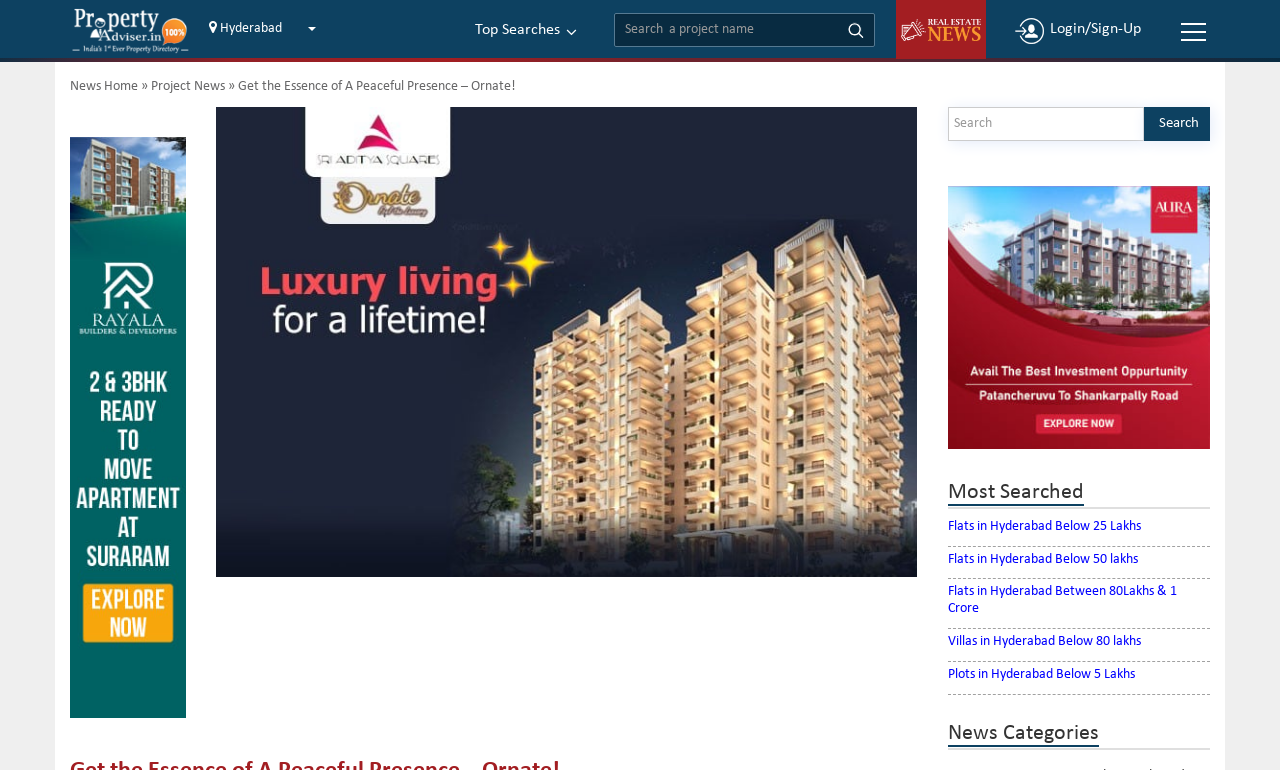What type of properties are listed under 'Most Searched'?
Look at the image and respond with a one-word or short phrase answer.

Flats, Villas, Plots